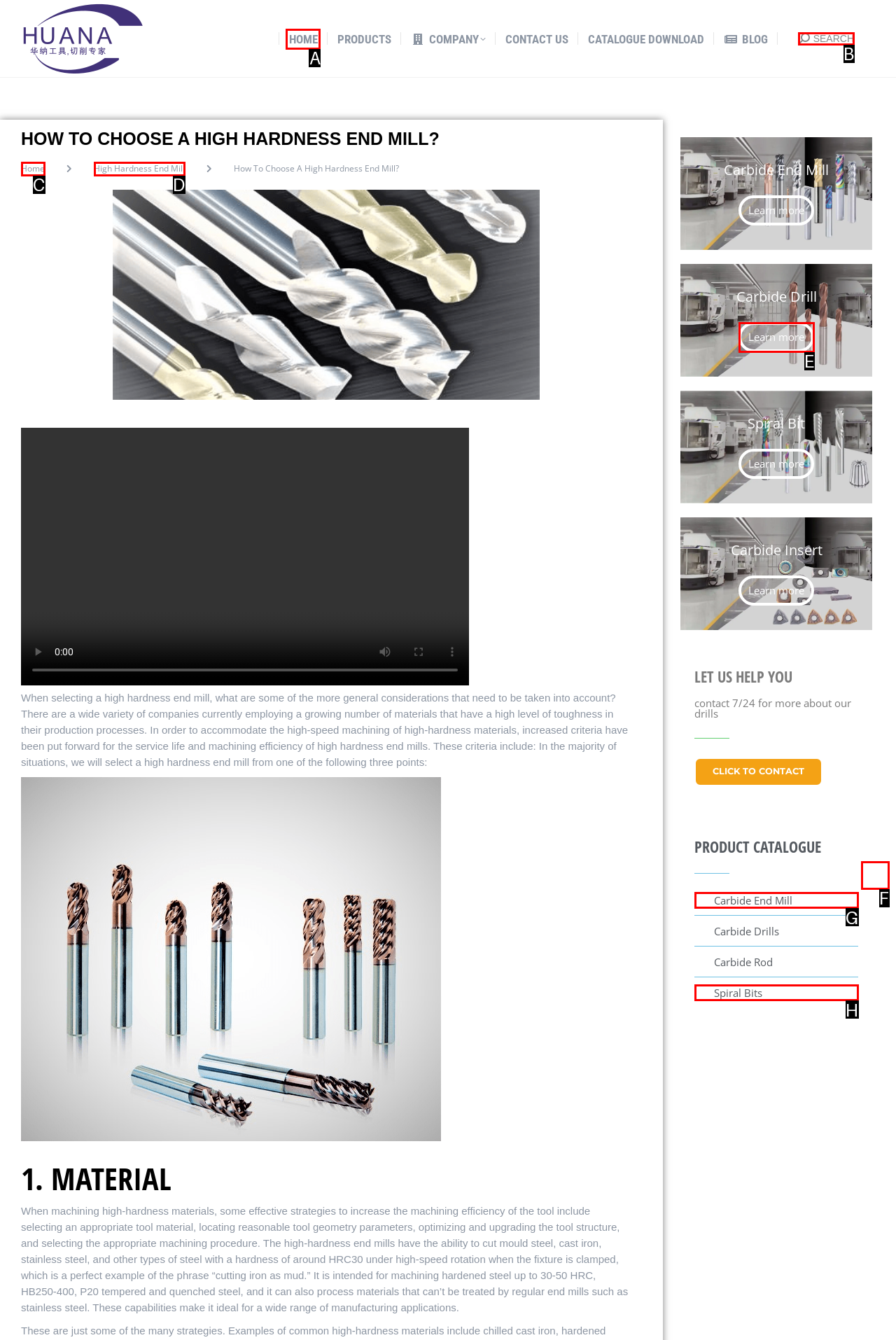Which HTML element among the options matches this description: Home? Answer with the letter representing your choice.

C